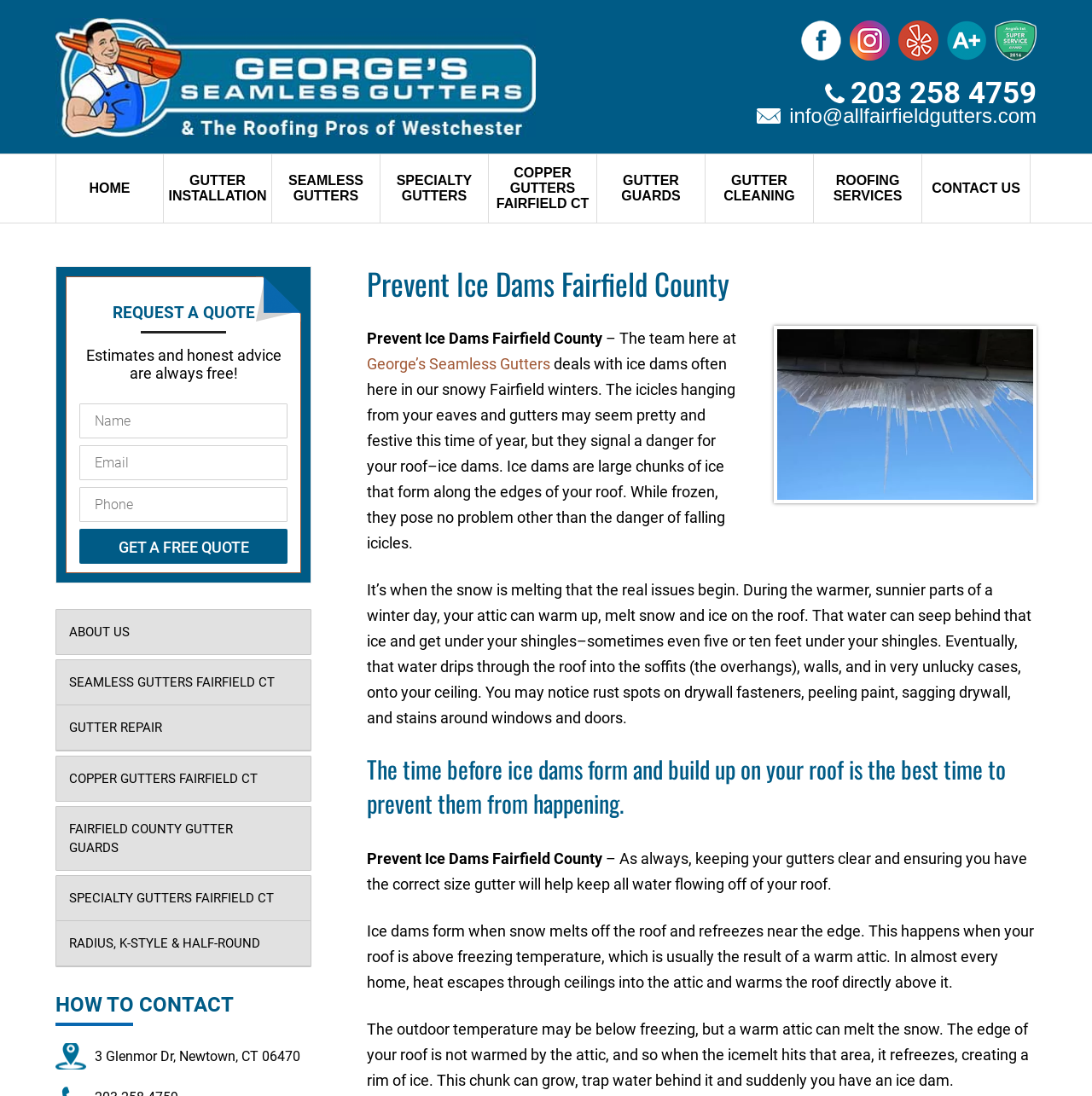What is the company name?
Please answer the question with as much detail as possible using the screenshot.

The company name can be found in the logo at the top left of the webpage, which is an image with the text 'George's Seamless Gutters Logo - Gutter Company Fairfield'. Additionally, the company name is mentioned in the text '– The team here at George’s Seamless Gutters deals with ice dams often here in our snowy Fairfield winters.'